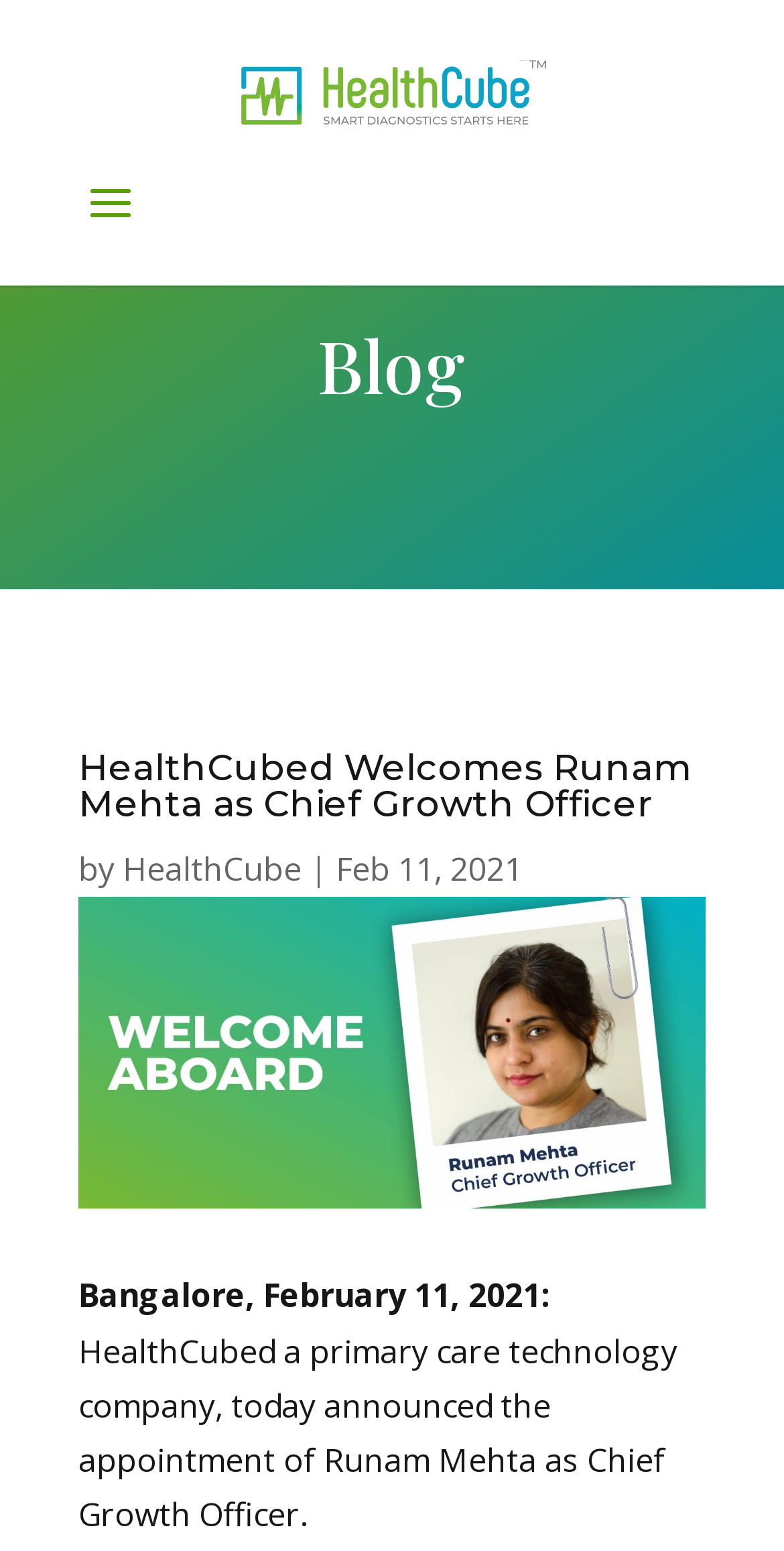Please respond to the question with a concise word or phrase:
Who is the new Chief Growth Officer?

Runam Mehta